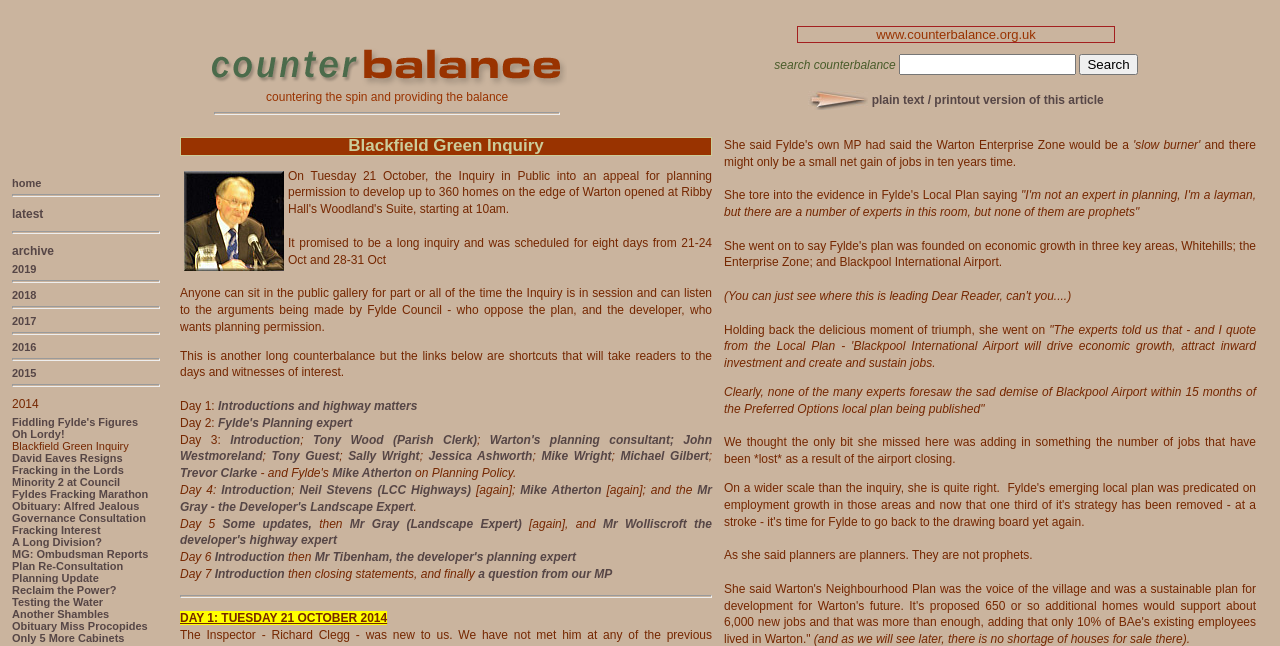What are the main categories on the website?
Based on the image, answer the question with as much detail as possible.

The main categories are located in the top navigation bar, and they are represented as links. The categories include 'Home', 'Latest', and 'Archive', which suggest that the website is organized by these categories.